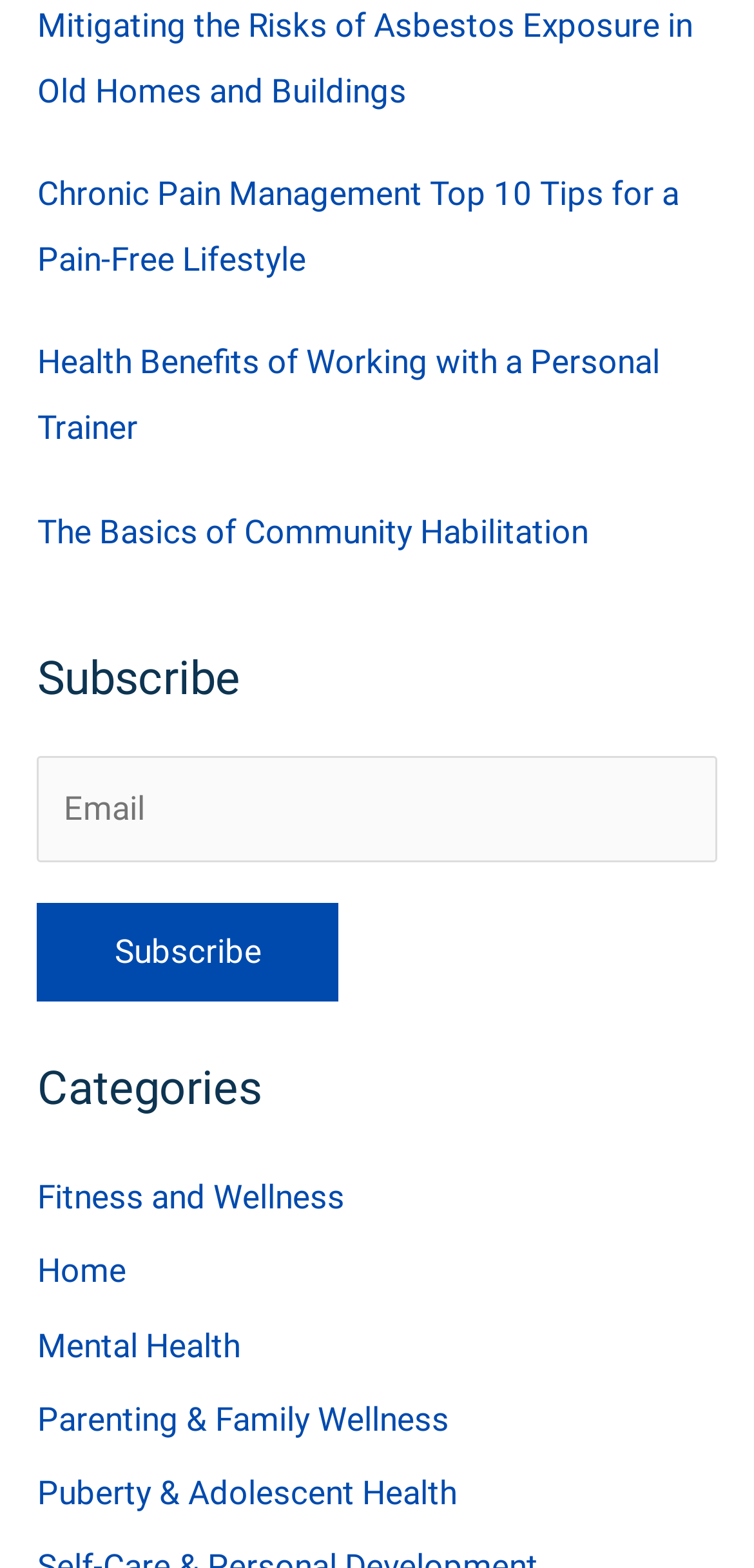What is required to subscribe?
Refer to the image and provide a one-word or short phrase answer.

Email